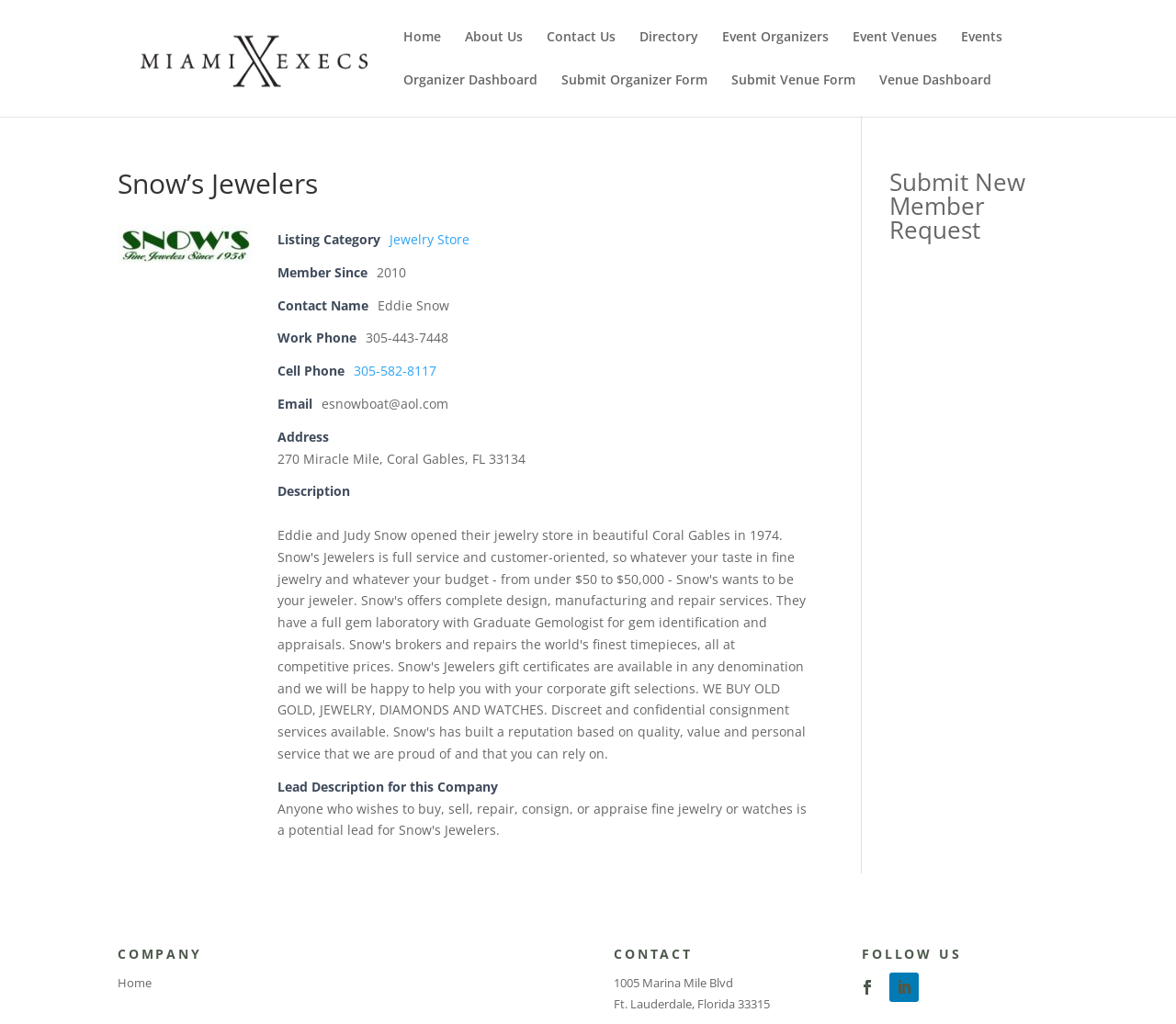Please identify the bounding box coordinates of the element that needs to be clicked to execute the following command: "Click on Home". Provide the bounding box using four float numbers between 0 and 1, formatted as [left, top, right, bottom].

[0.343, 0.03, 0.375, 0.072]